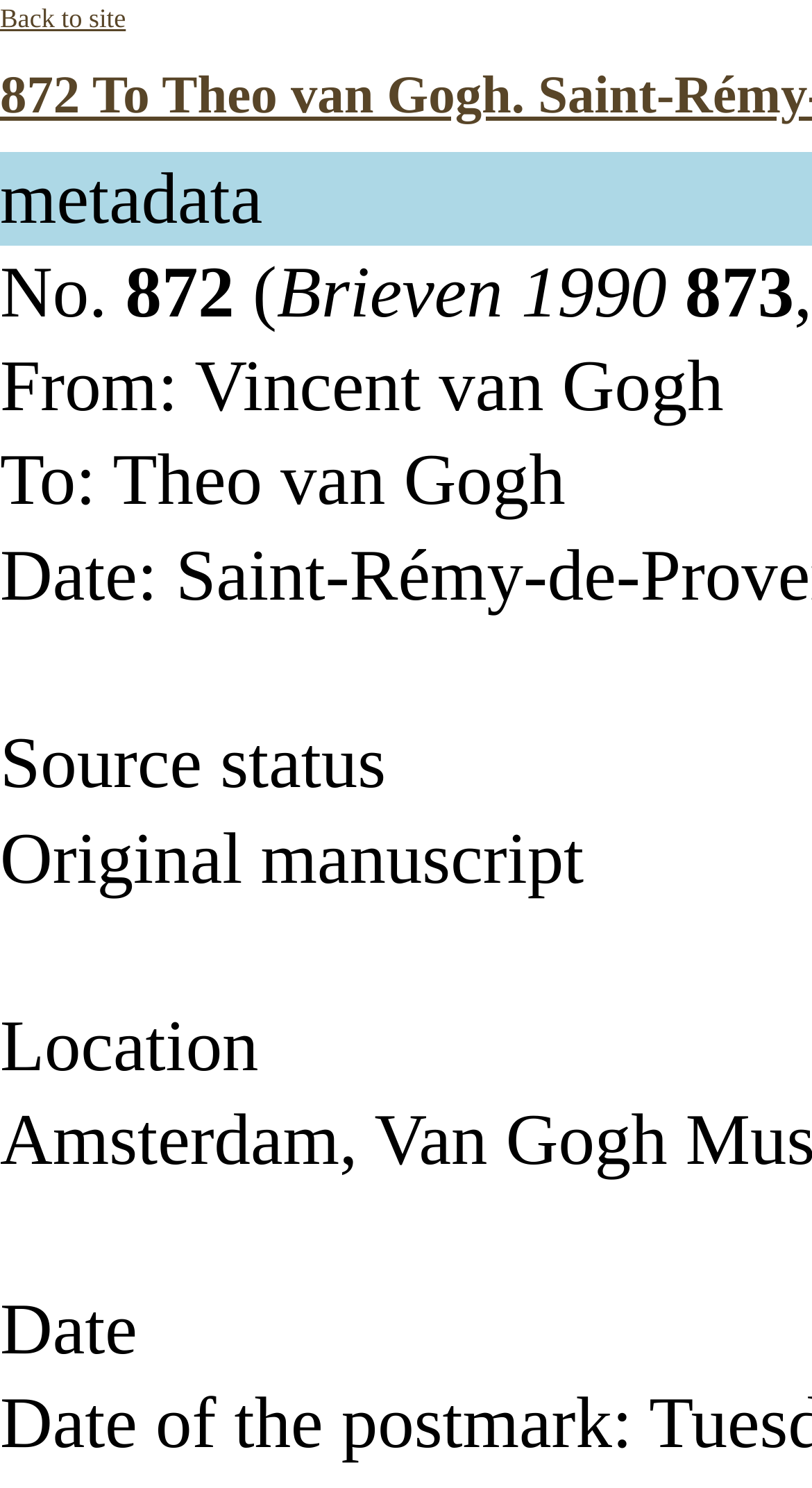Please determine the primary heading and provide its text.

872 To Theo van Gogh. Saint-Rémy-de-Provence, Tuesday, 13 May 1890.